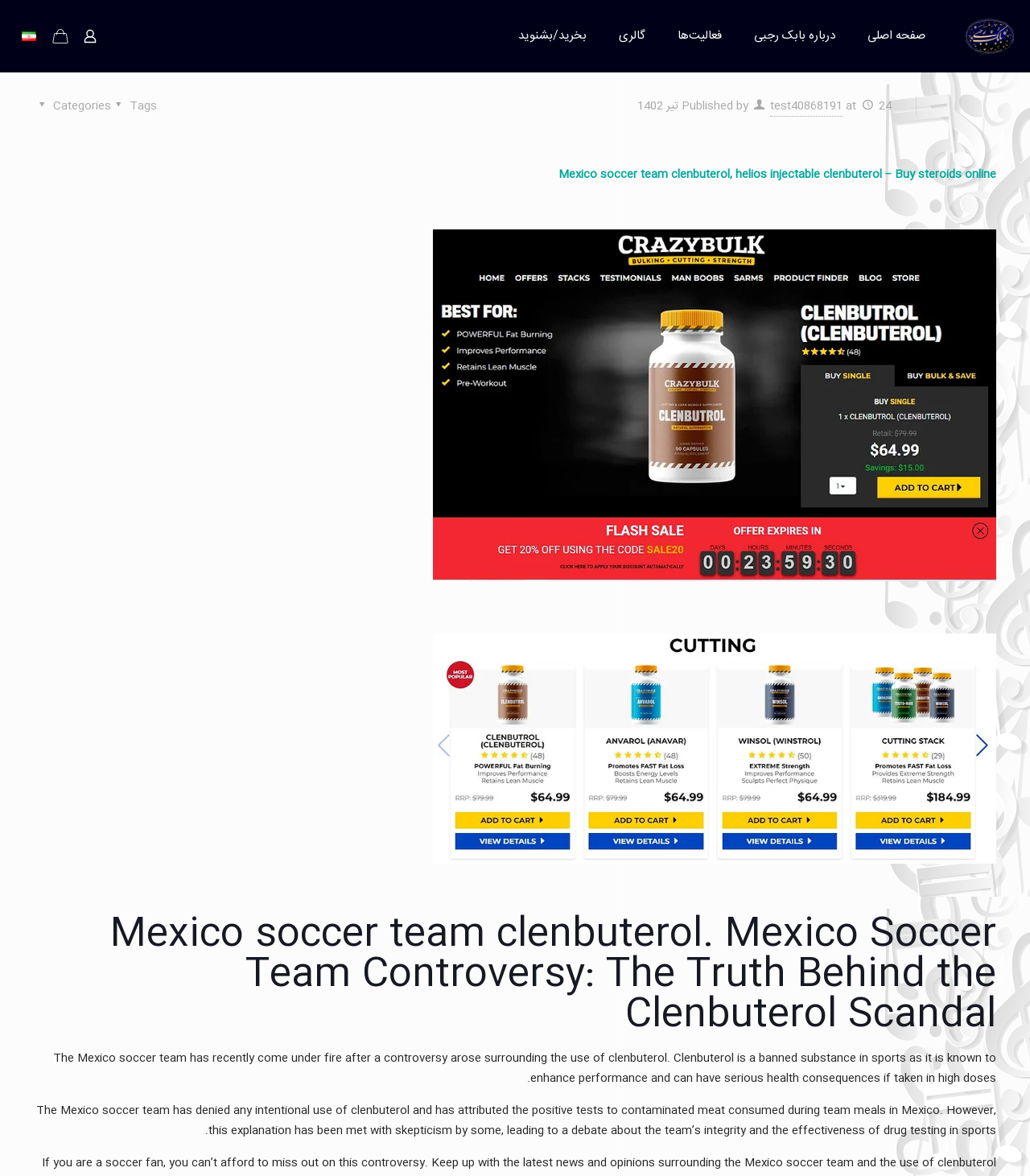Specify the bounding box coordinates of the area to click in order to execute this command: 'view author page'. The coordinates should consist of four float numbers ranging from 0 to 1, and should be formatted as [left, top, right, bottom].

[0.748, 0.082, 0.818, 0.099]